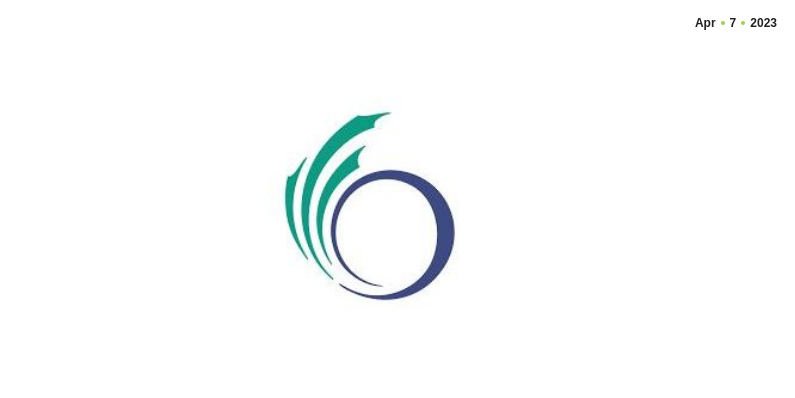What is the purpose of this visual content?
Please give a detailed and elaborate explanation in response to the question.

The caption suggests that the logo is likely associated with an informational bulletin for residents, providing essential updates or announcements related to the community, implying that the purpose of this visual content is to convey information to the community.